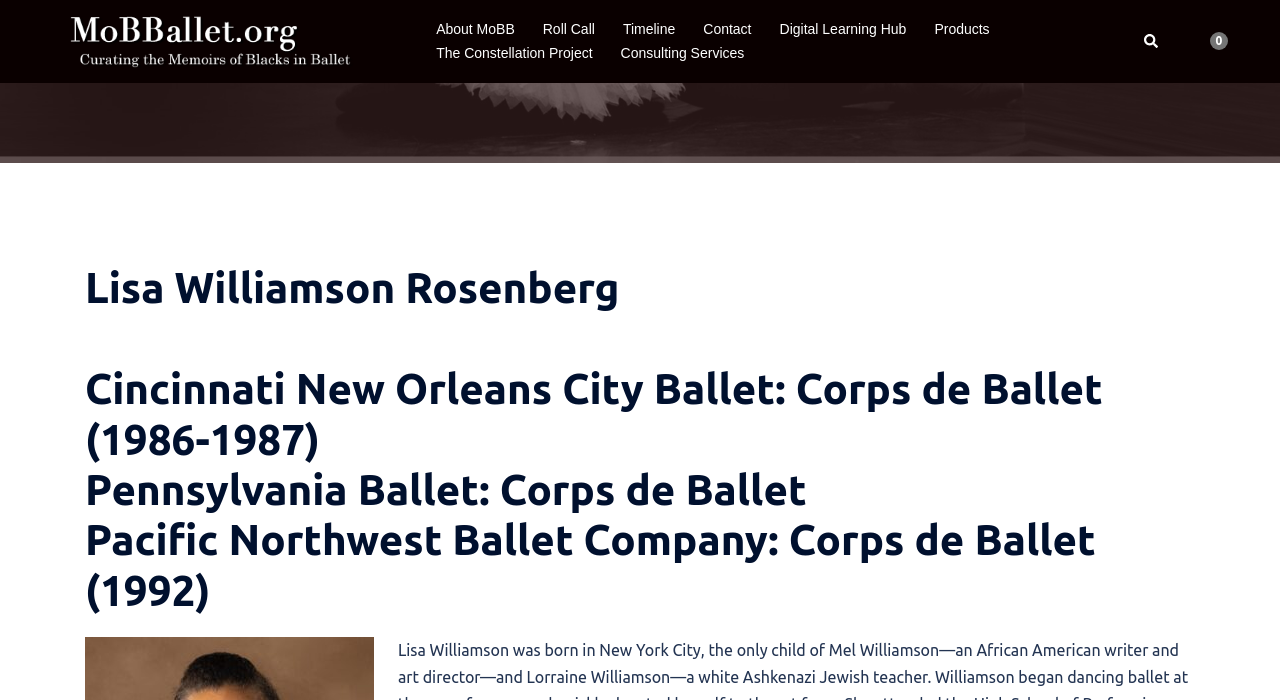Could you indicate the bounding box coordinates of the region to click in order to complete this instruction: "learn about MoBB".

[0.341, 0.026, 0.402, 0.059]